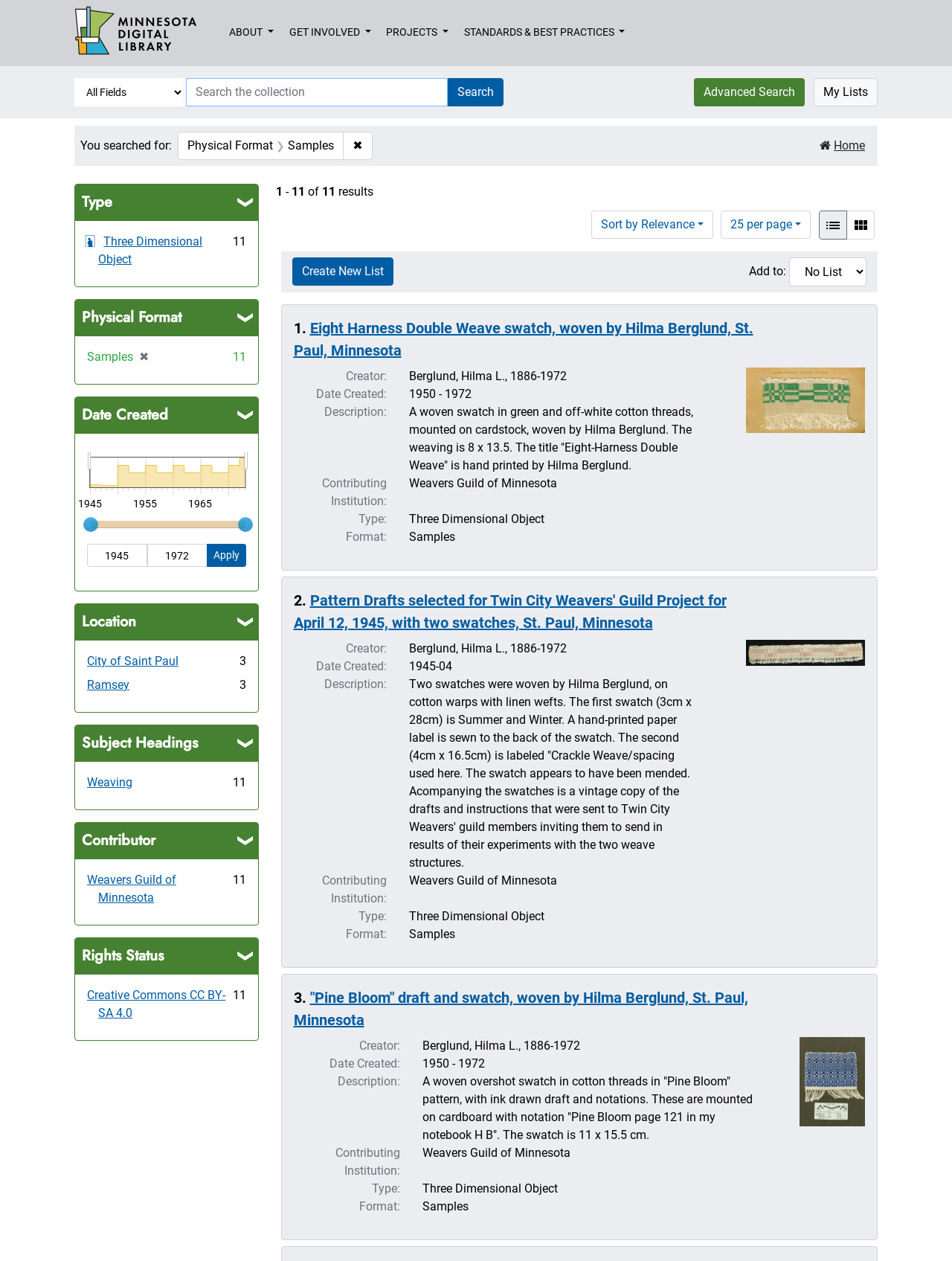Please indicate the bounding box coordinates for the clickable area to complete the following task: "View results as a list". The coordinates should be specified as four float numbers between 0 and 1, i.e., [left, top, right, bottom].

[0.86, 0.167, 0.89, 0.19]